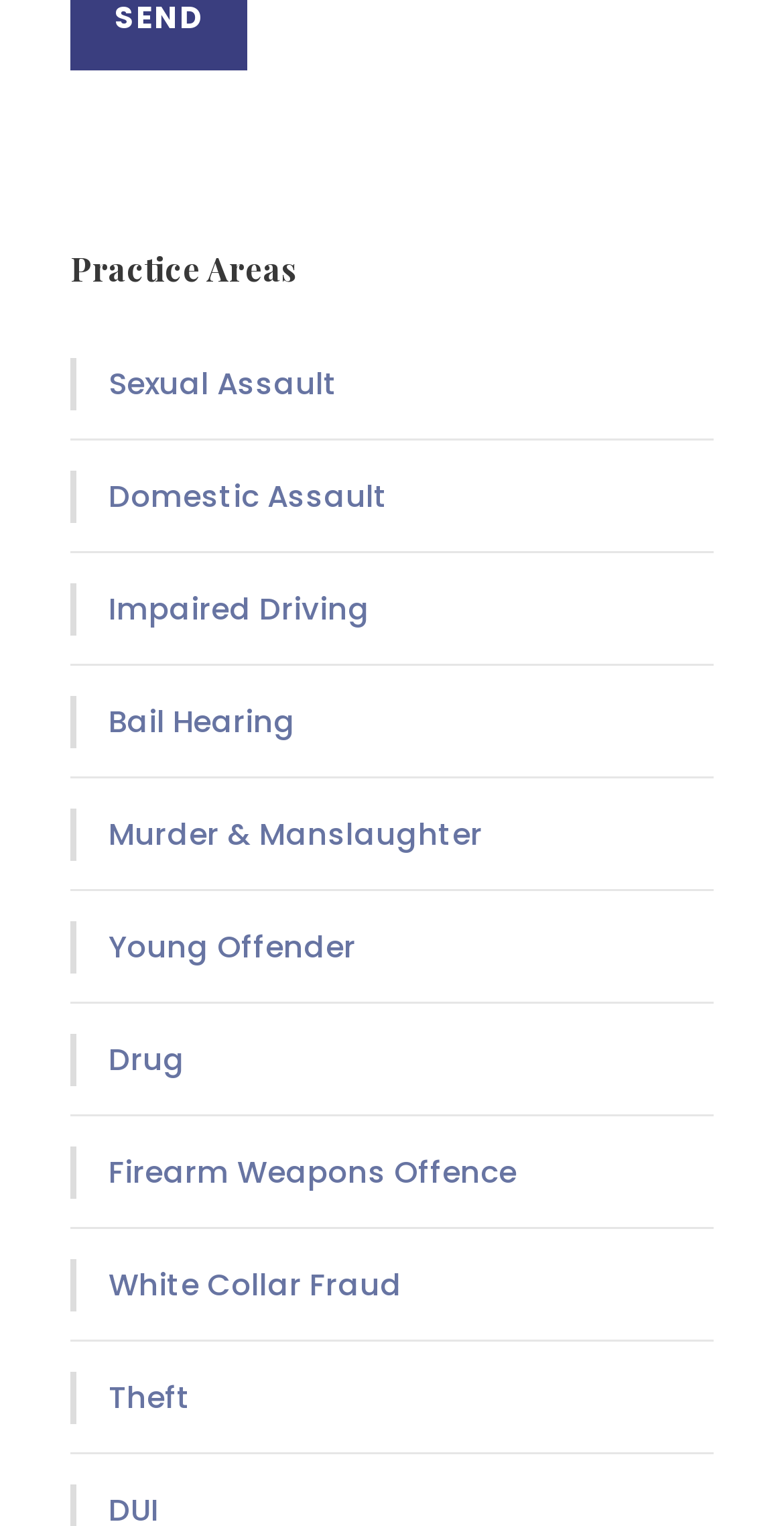What is the first practice area listed?
Please respond to the question with a detailed and thorough explanation.

I looked at the first link under the 'Practice Areas' heading, and it has the text 'Sexual Assault', so the first practice area listed is Sexual Assault.